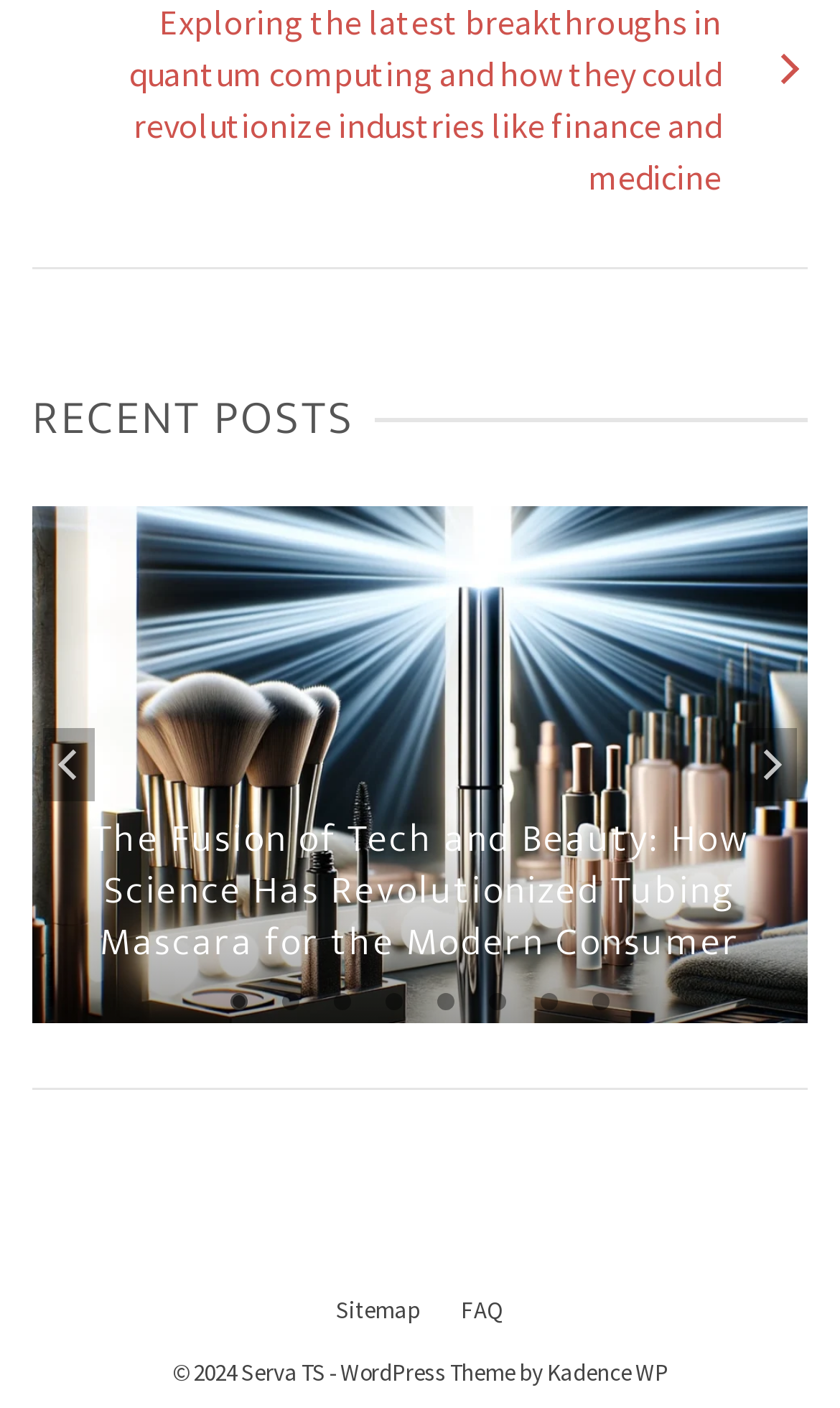What is the purpose of the 'Sitemap' and 'FAQ' links?
Please provide a single word or phrase as the answer based on the screenshot.

Navigation